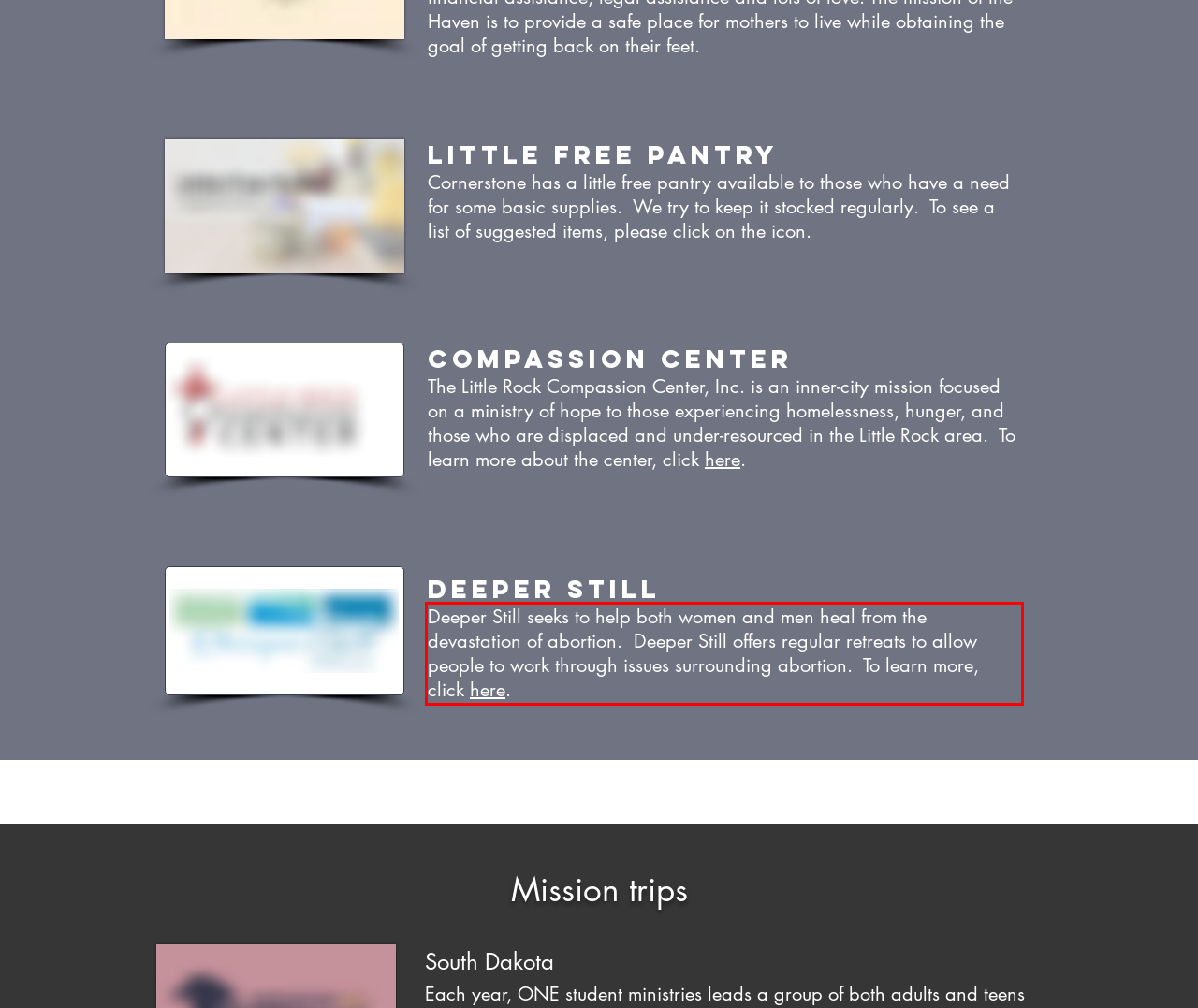By examining the provided screenshot of a webpage, recognize the text within the red bounding box and generate its text content.

Deeper Still seeks to help both women and men heal from the devastation of abortion. Deeper Still offers regular retreats to allow people to work through issues surrounding abortion. To learn more, click here.